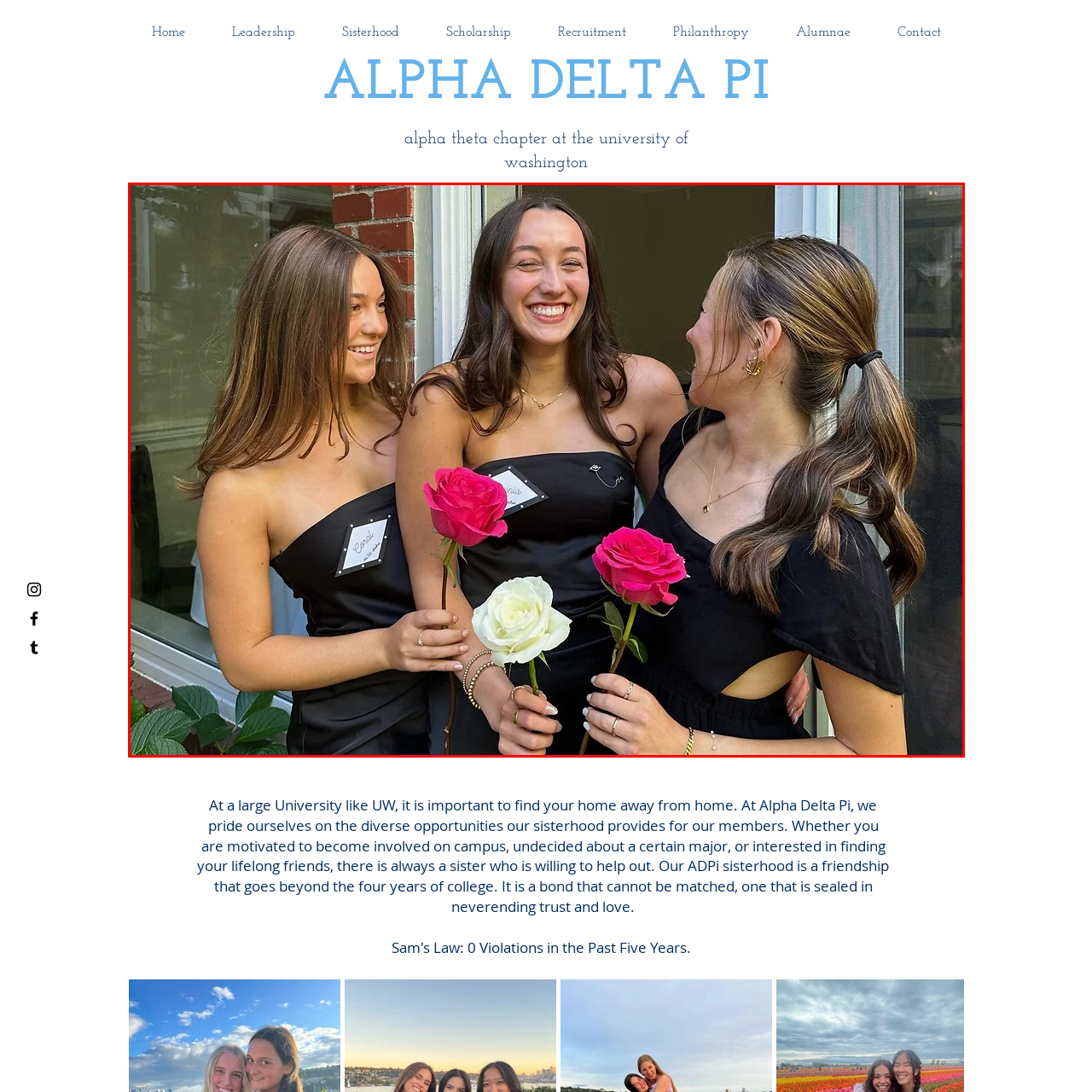What is the likely context of the gathering?
View the image contained within the red box and provide a one-word or short-phrase answer to the question.

Alpha Delta Pi sorority at the University of Washington